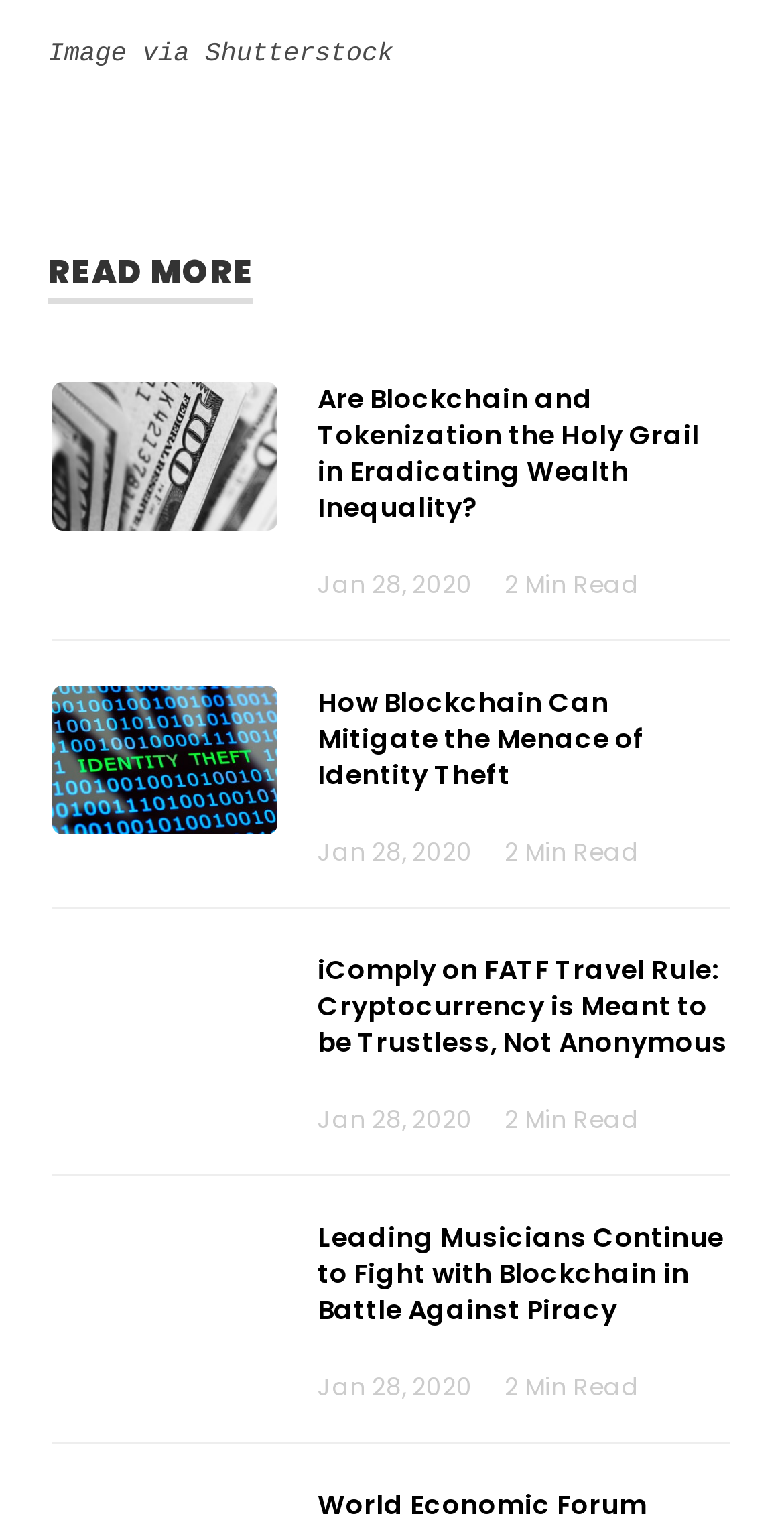Please provide a one-word or short phrase answer to the question:
What is the theme of the articles on this page?

Blockchain